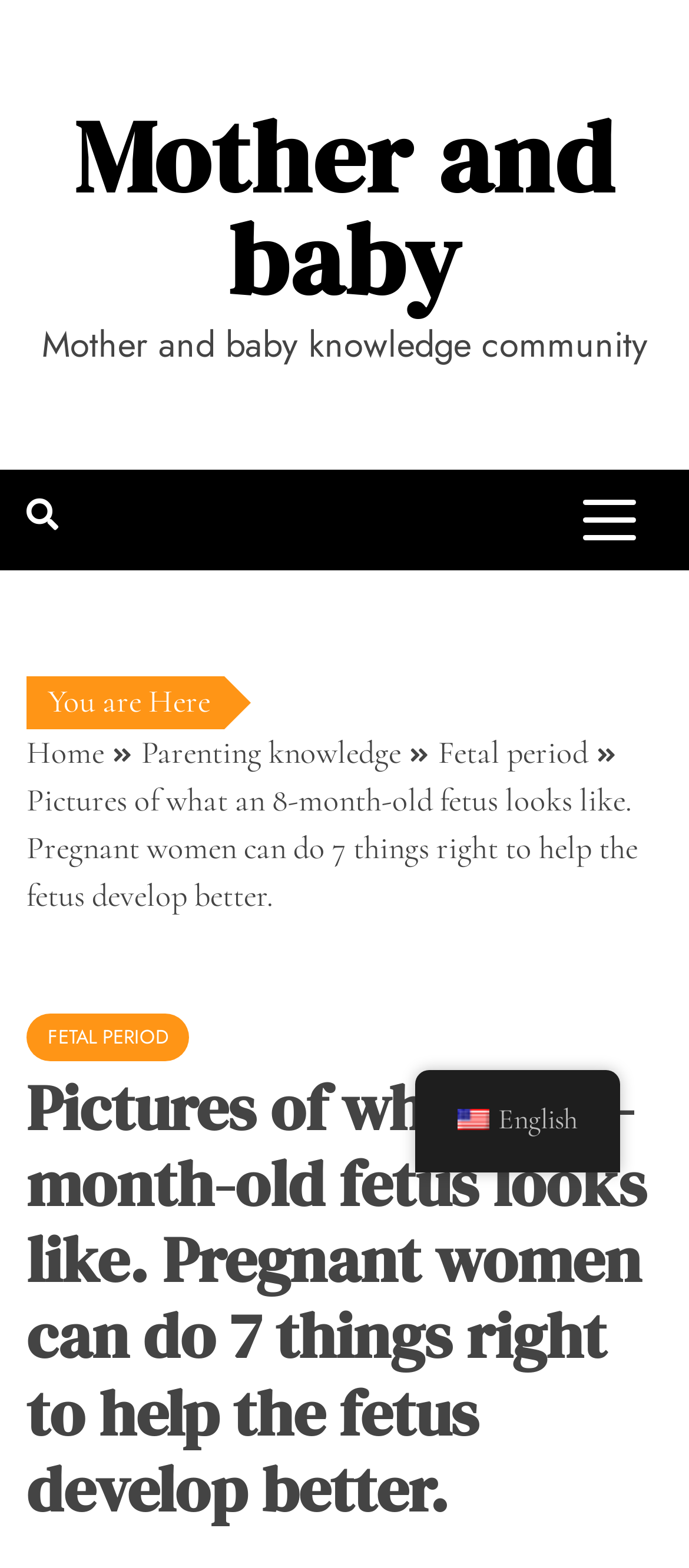What is the name of the knowledge community?
Look at the image and answer the question with a single word or phrase.

Mother and baby